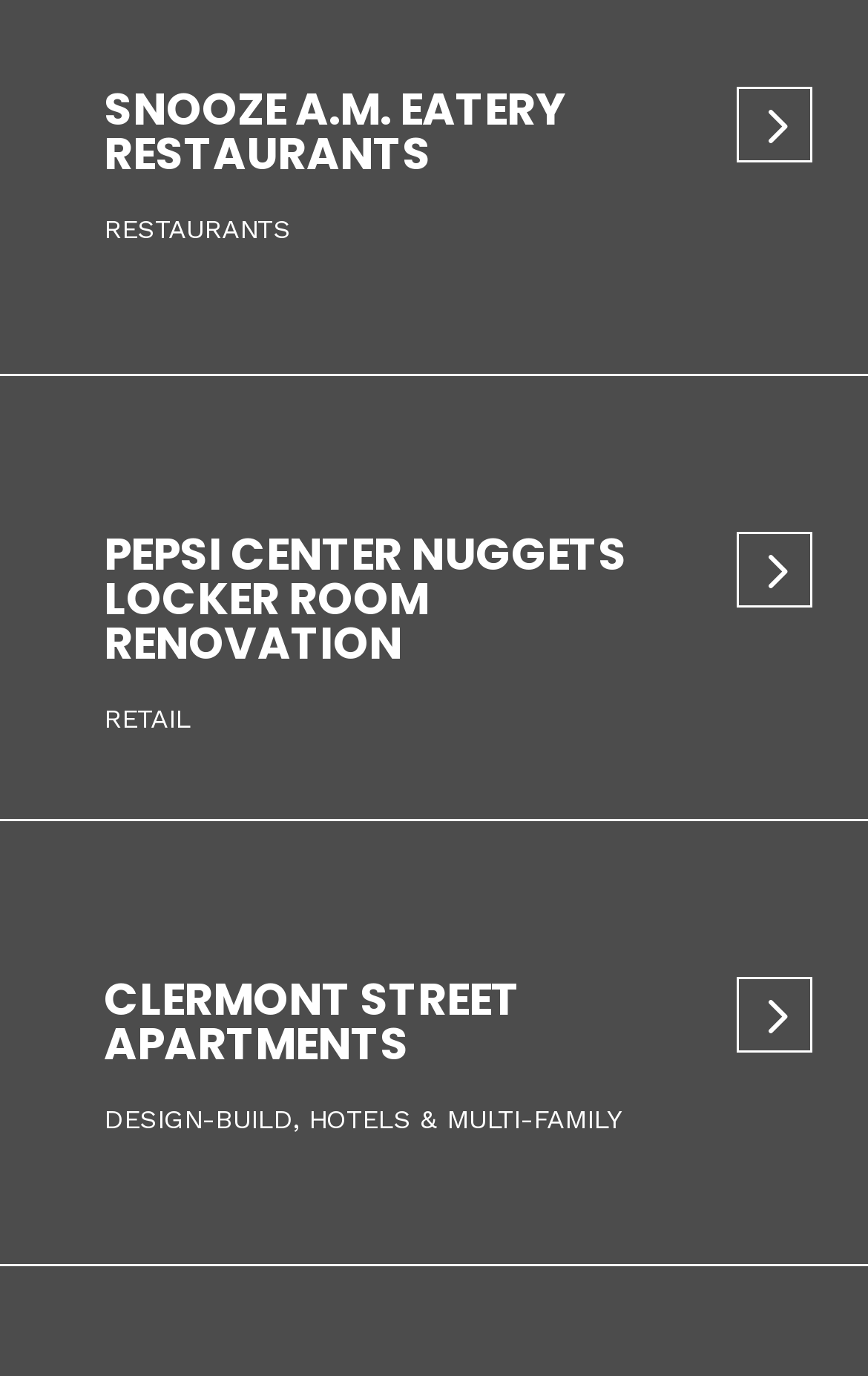Locate the bounding box coordinates of the area you need to click to fulfill this instruction: 'go to RETAIL'. The coordinates must be in the form of four float numbers ranging from 0 to 1: [left, top, right, bottom].

[0.12, 0.512, 0.22, 0.534]